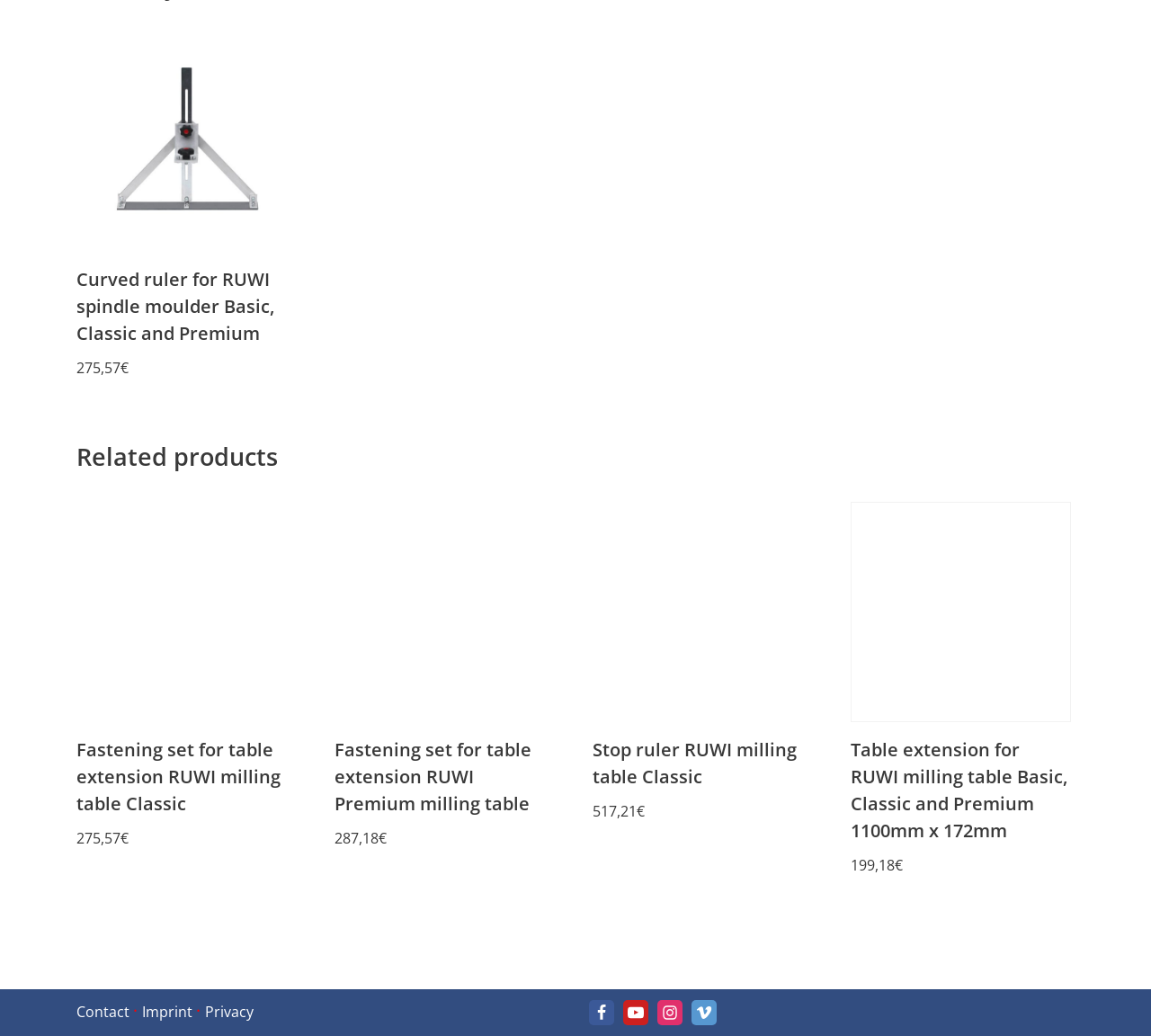Locate the bounding box coordinates of the element to click to perform the following action: 'Contact us'. The coordinates should be given as four float values between 0 and 1, in the form of [left, top, right, bottom].

[0.066, 0.967, 0.112, 0.986]